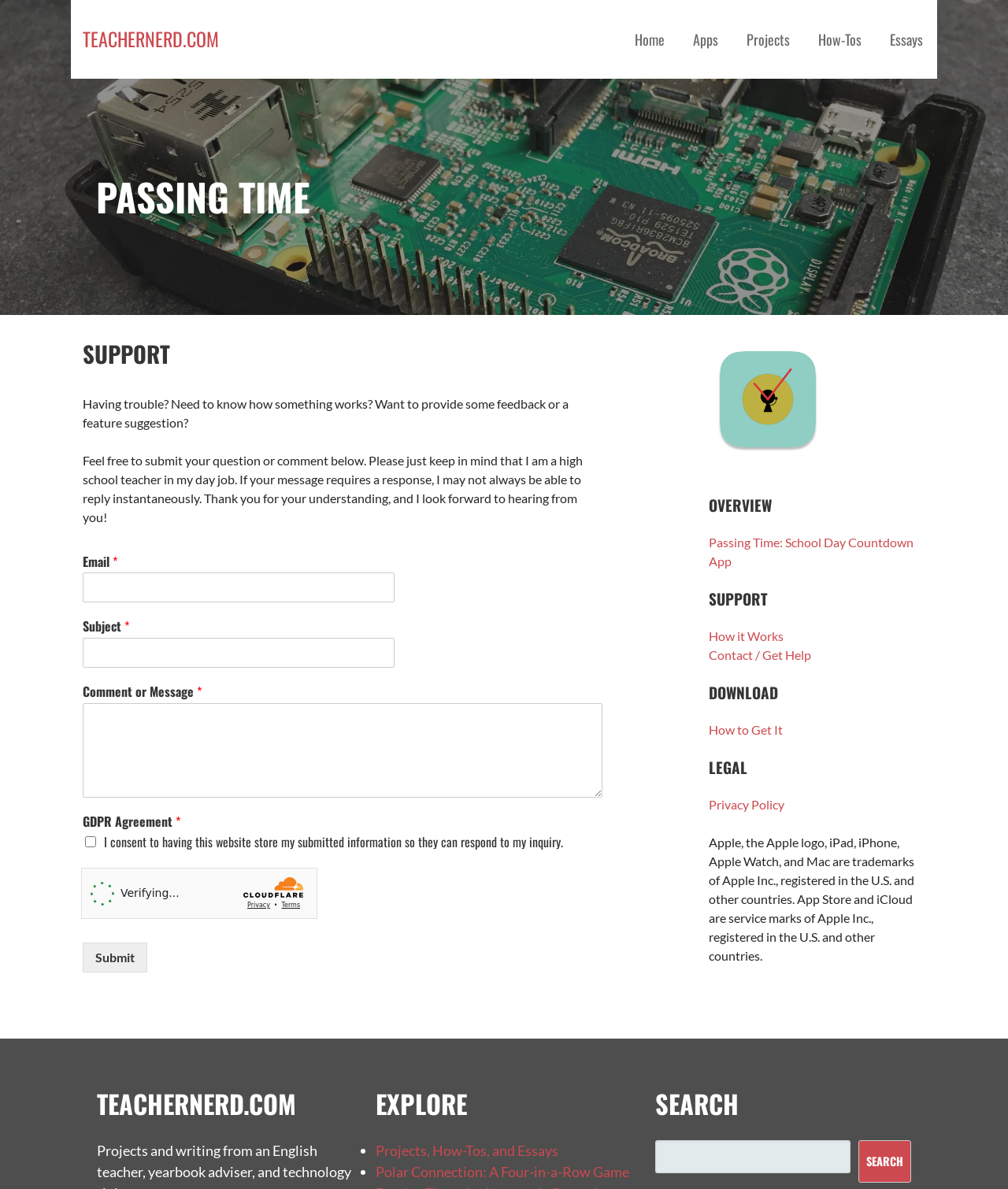Locate the bounding box coordinates of the region to be clicked to comply with the following instruction: "Search for something". The coordinates must be four float numbers between 0 and 1, in the form [left, top, right, bottom].

[0.65, 0.959, 0.844, 0.987]